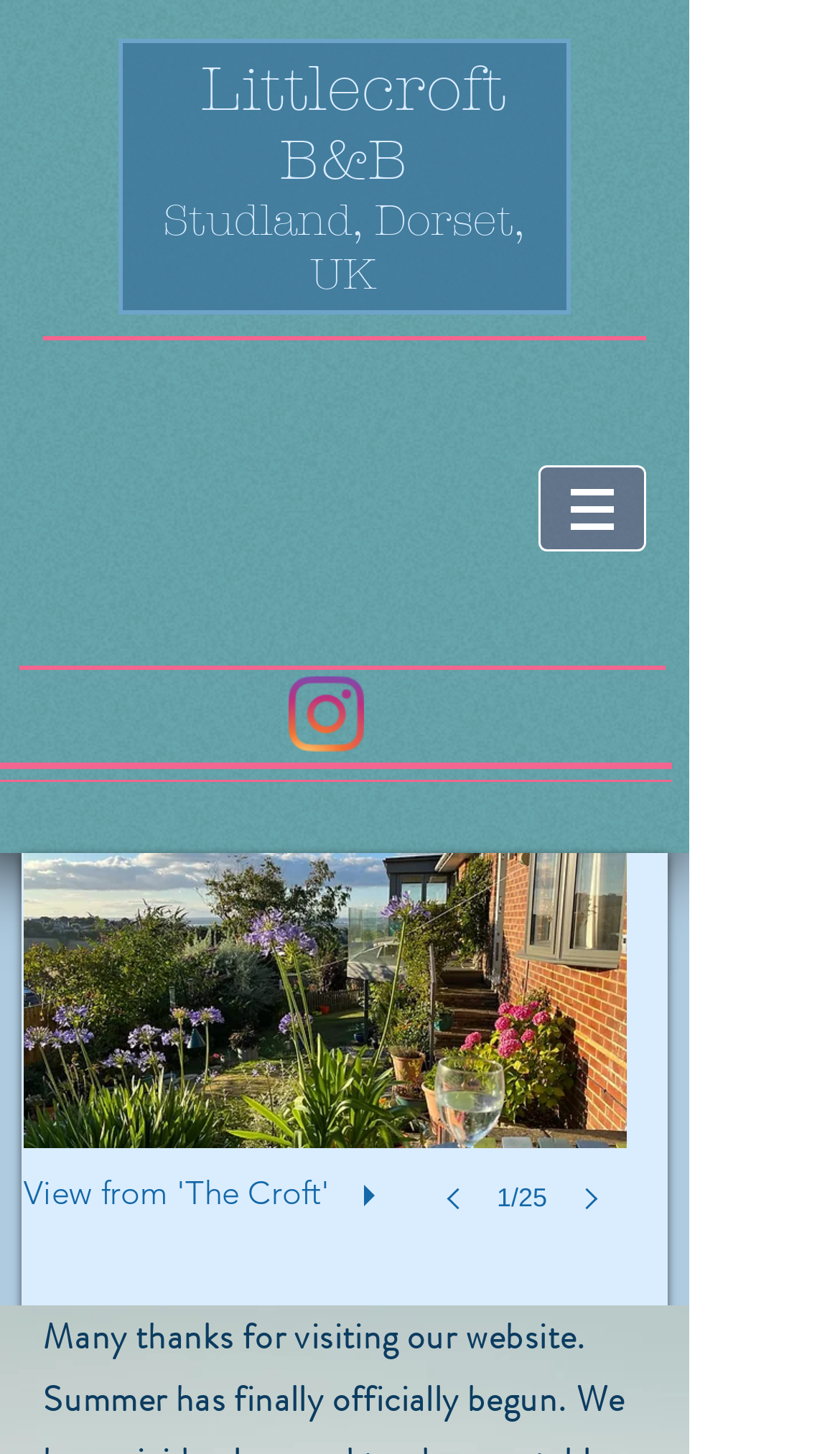What social media platform is linked from the webpage? Based on the image, give a response in one word or a short phrase.

Instagram